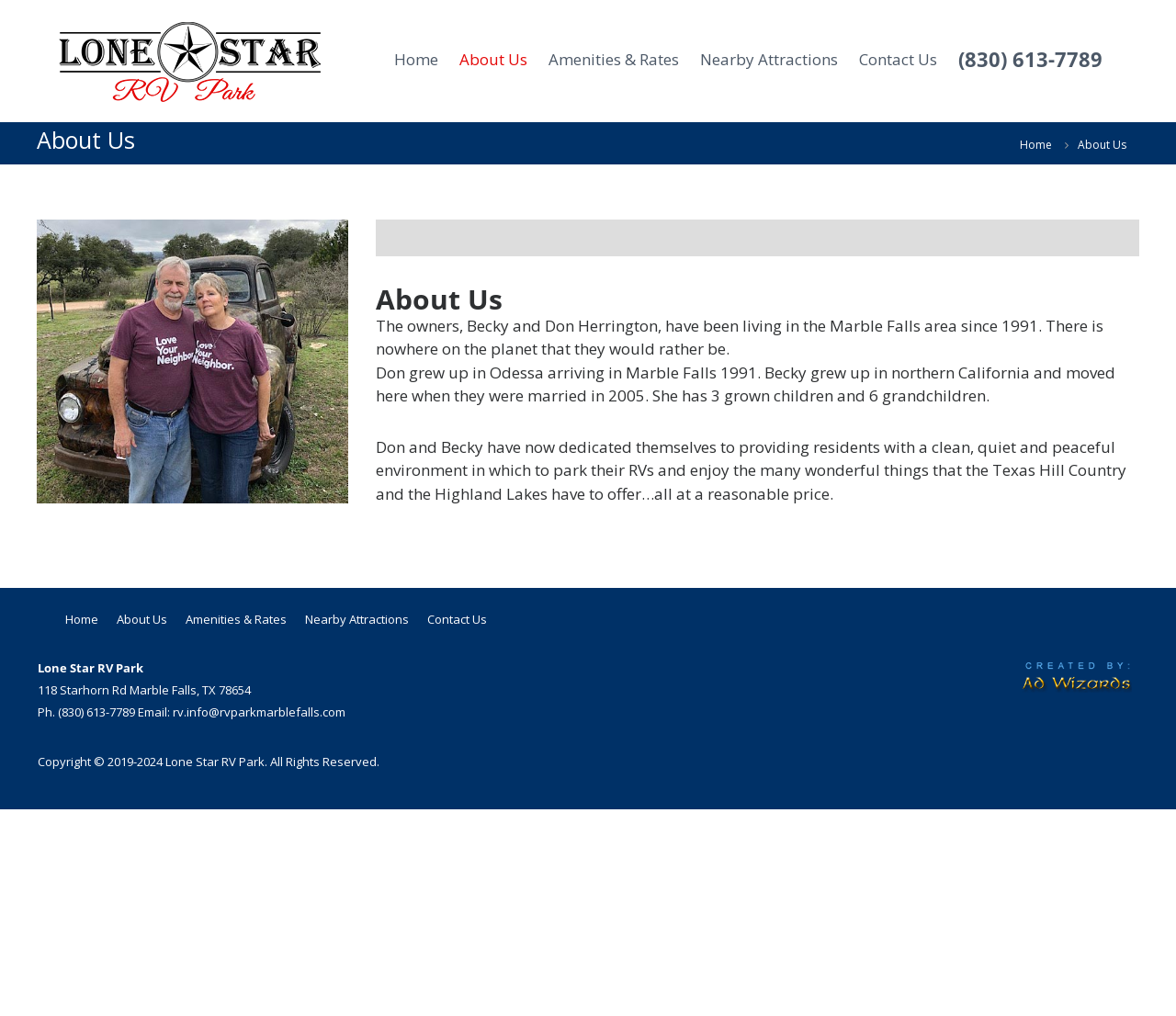With reference to the image, please provide a detailed answer to the following question: What is the phone number of the RV park?

I found the answer by looking at the link element with the text '(830) 613-7789' located at the top and bottom of the webpage, which is likely to be the phone number of the RV park.